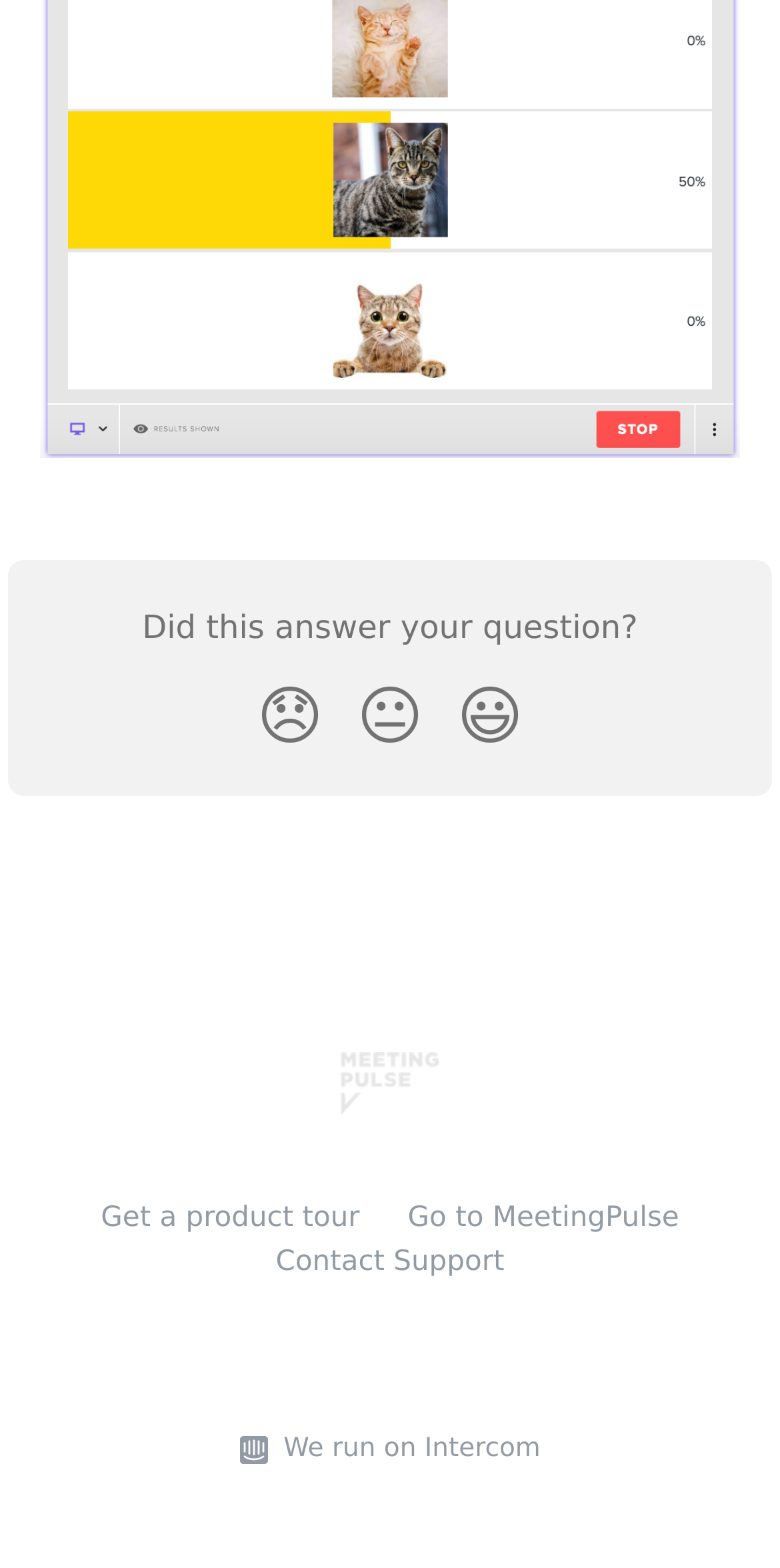Using the description "Get a product tour", predict the bounding box of the relevant HTML element.

[0.129, 0.767, 0.461, 0.787]